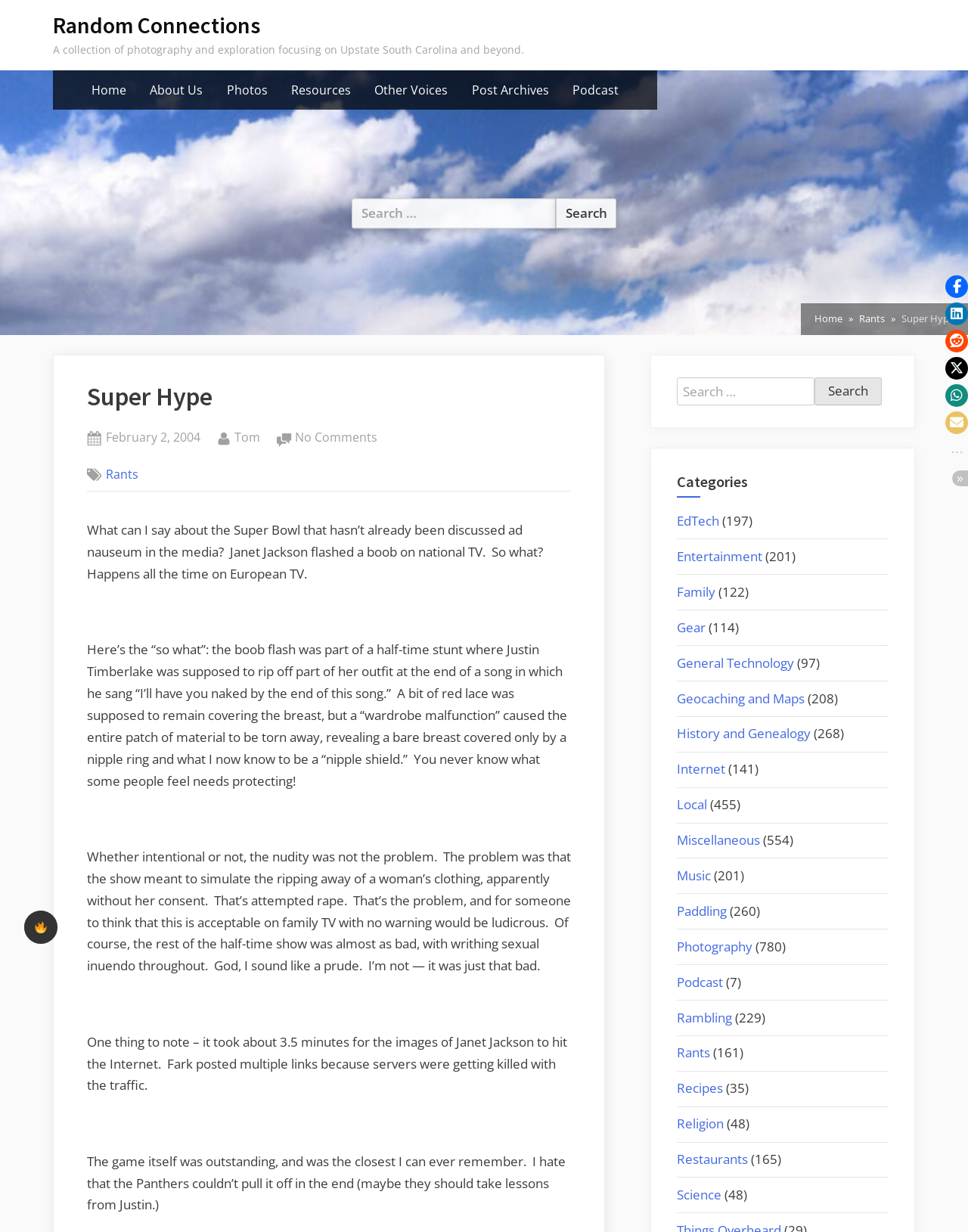Find the bounding box coordinates for the HTML element described in this sentence: "Amazon S3 Mirror". Provide the coordinates as four float numbers between 0 and 1, in the format [left, top, right, bottom].

None